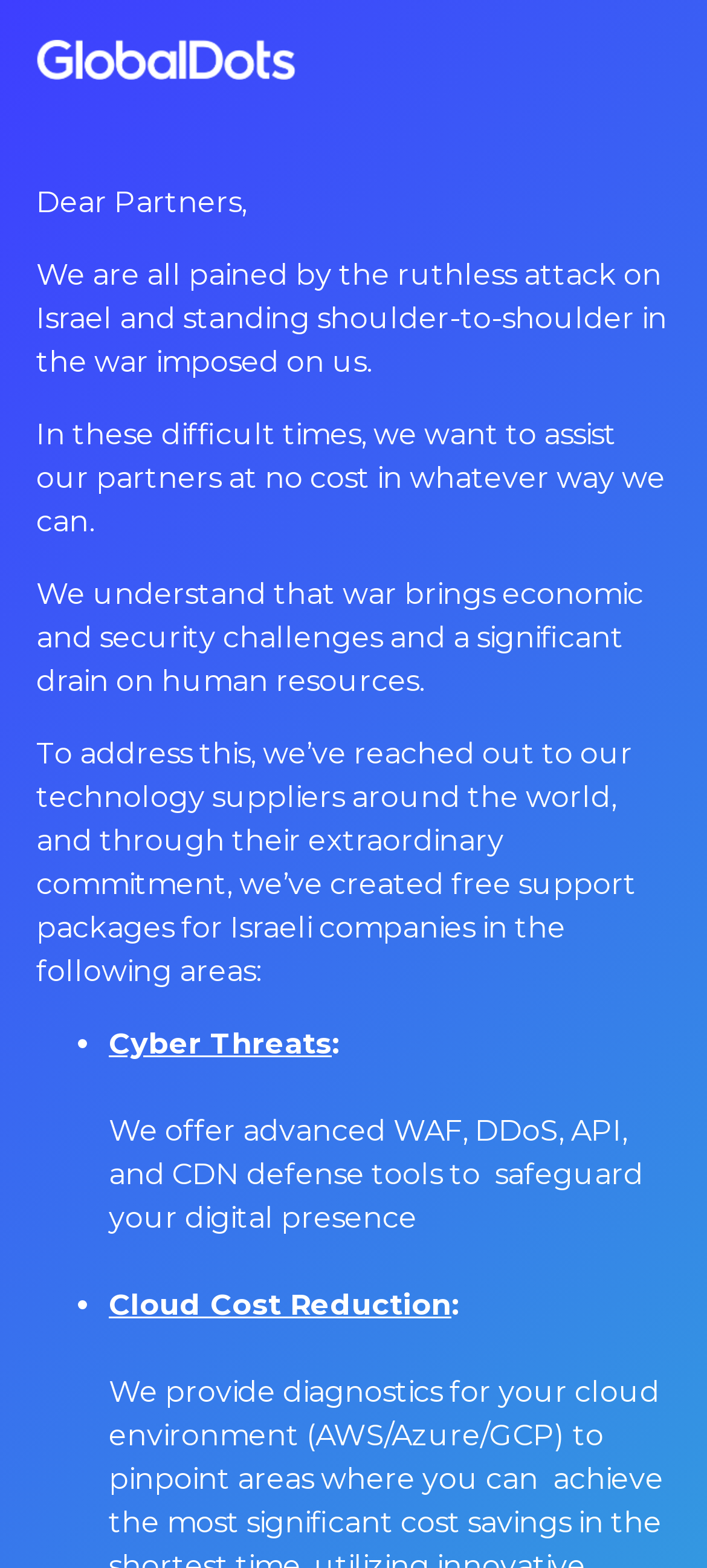Please provide a comprehensive response to the question based on the details in the image: What is the context of the message 'Dear Partners'?

The message 'Dear Partners' is in the context of the war imposed on Israel, as mentioned in the sentence 'We are all pained by the ruthless attack on Israel and standing shoulder-to-shoulder in the war imposed on us'.